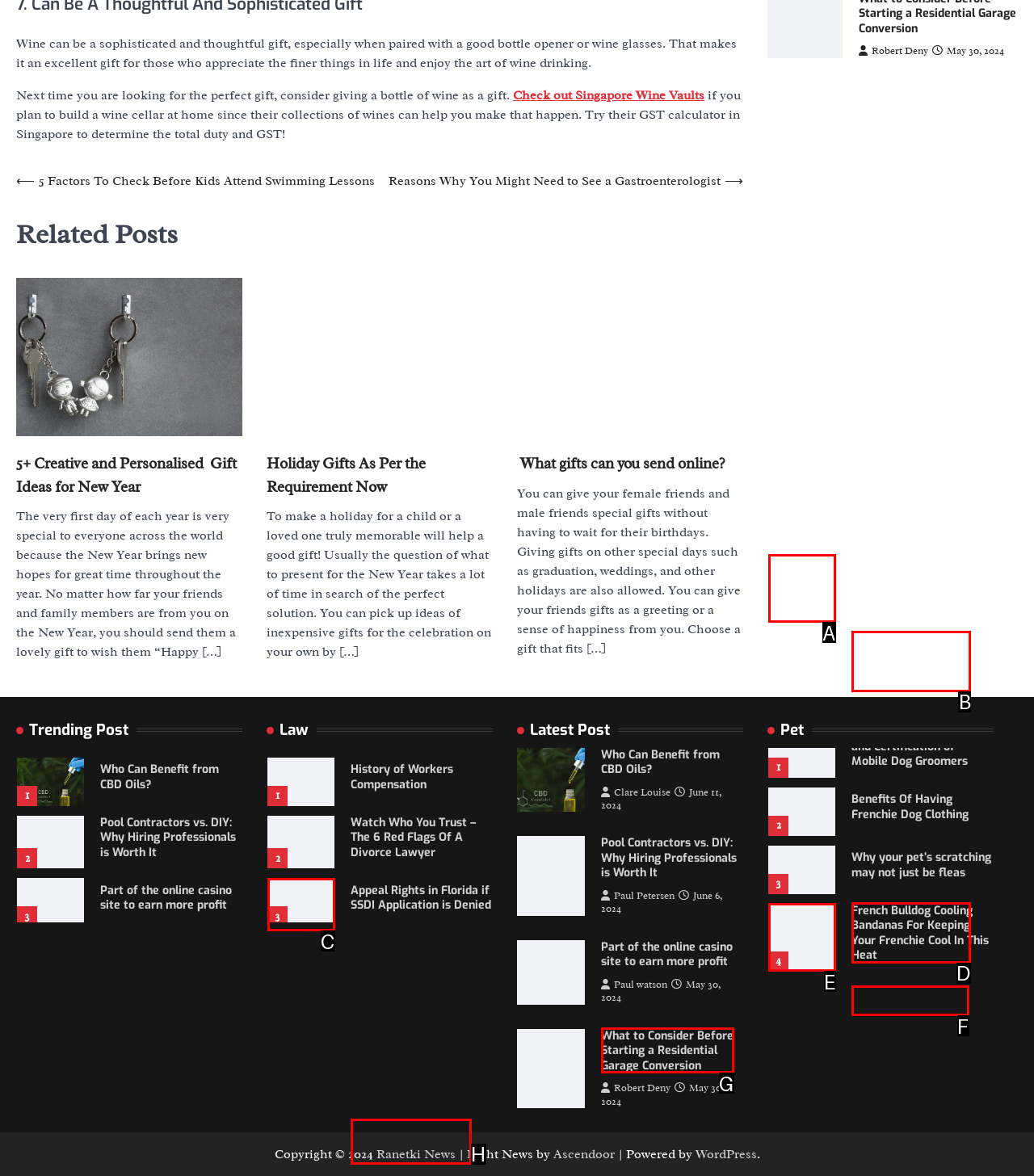Identify the correct HTML element to click to accomplish this task: Learn about 'Credentials Matter: Exploring the Training and Certification of Mobile Dog Groomers'
Respond with the letter corresponding to the correct choice.

B